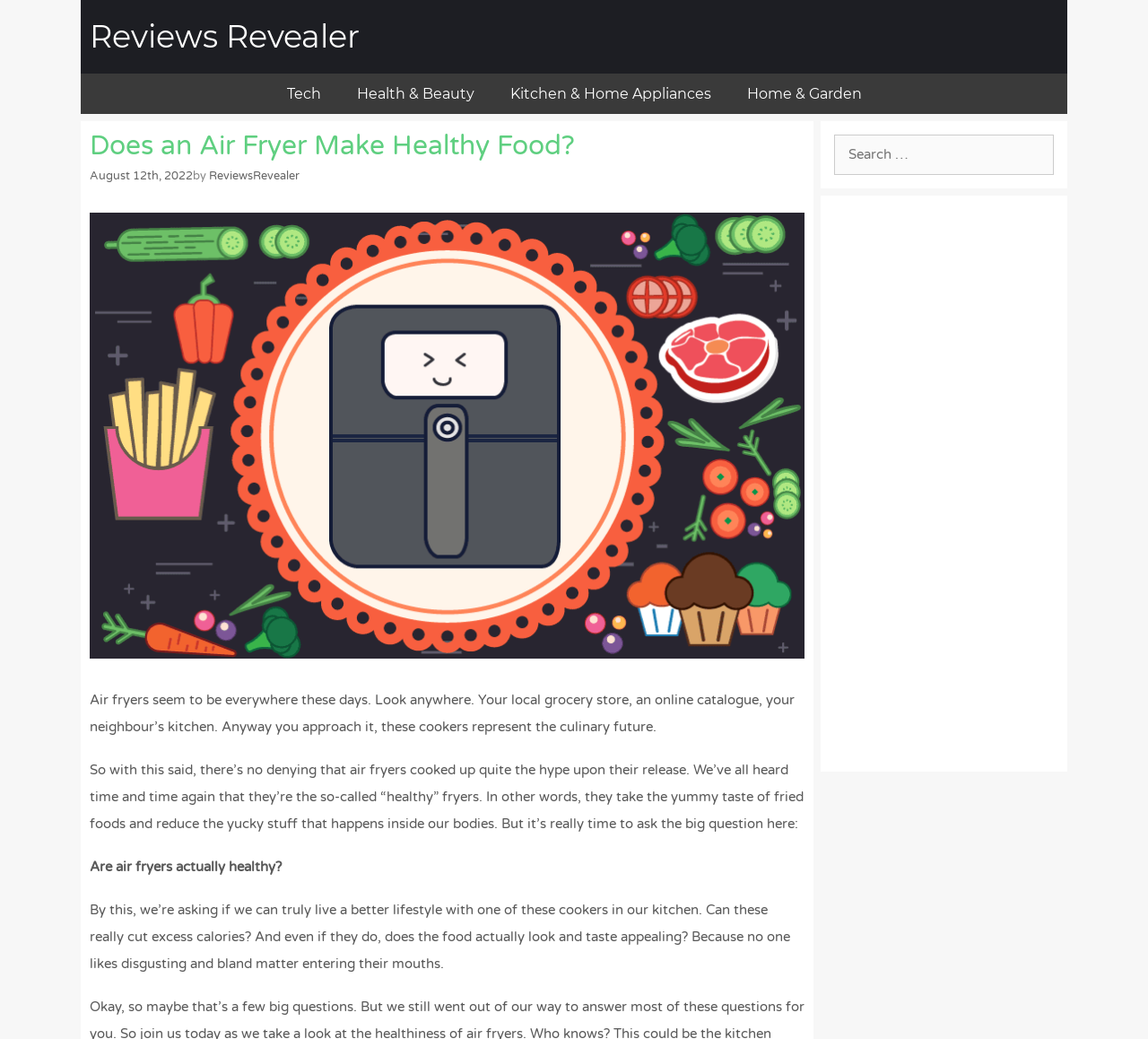Is there a search box on the webpage?
Use the image to answer the question with a single word or phrase.

Yes